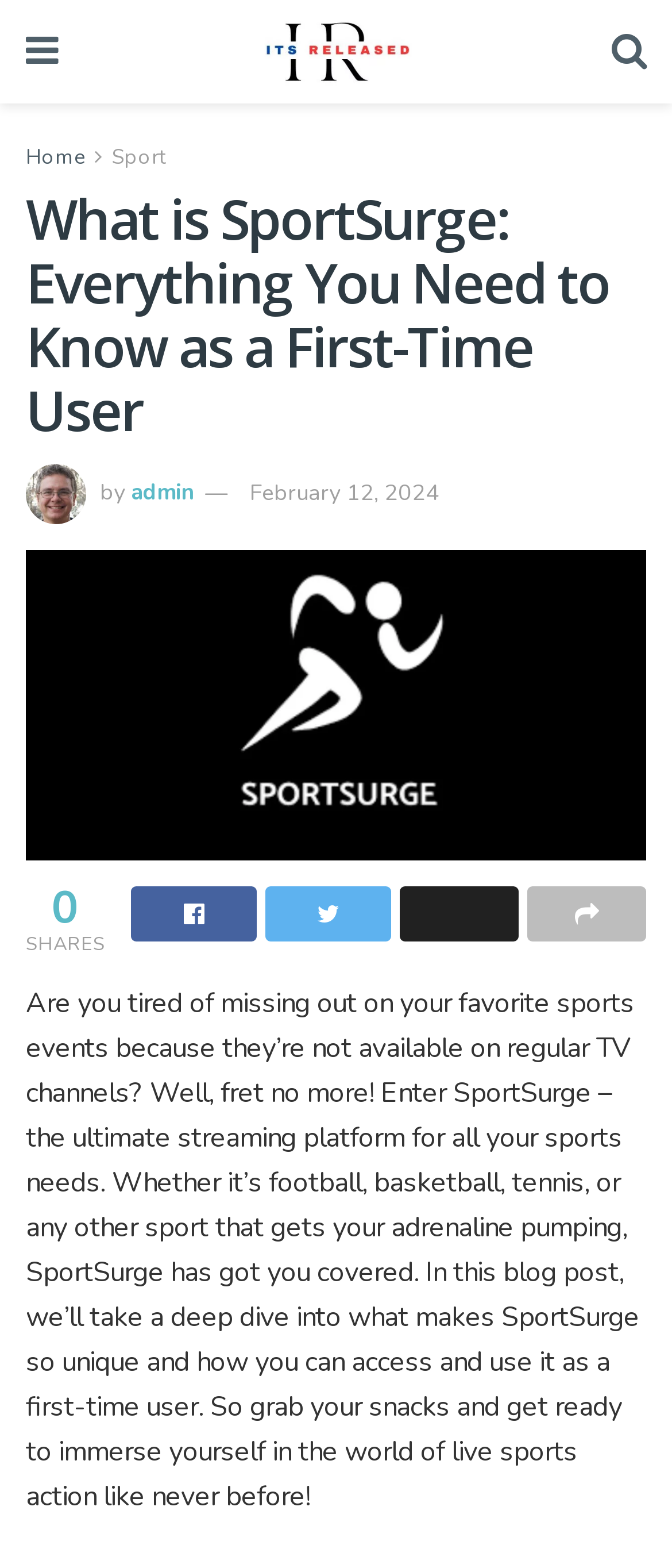Examine the image carefully and respond to the question with a detailed answer: 
What is the purpose of SportSurge?

According to the text, SportSurge is a platform that allows users to stream their favorite sports events, including football, basketball, tennis, and more.